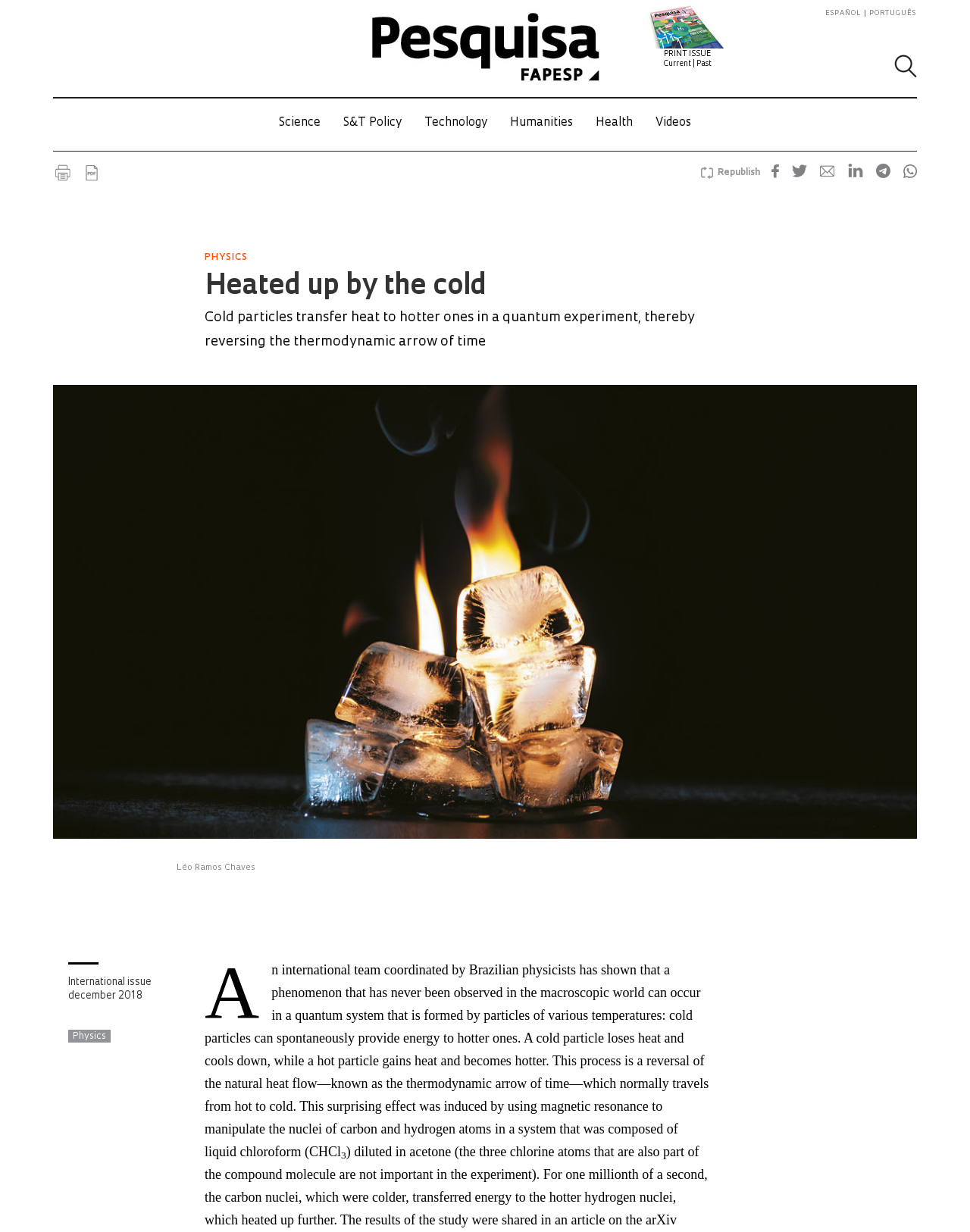Highlight the bounding box coordinates of the element you need to click to perform the following instruction: "Click on Maharishi Aazaad The International Ambassador Of Sanskrit."

None